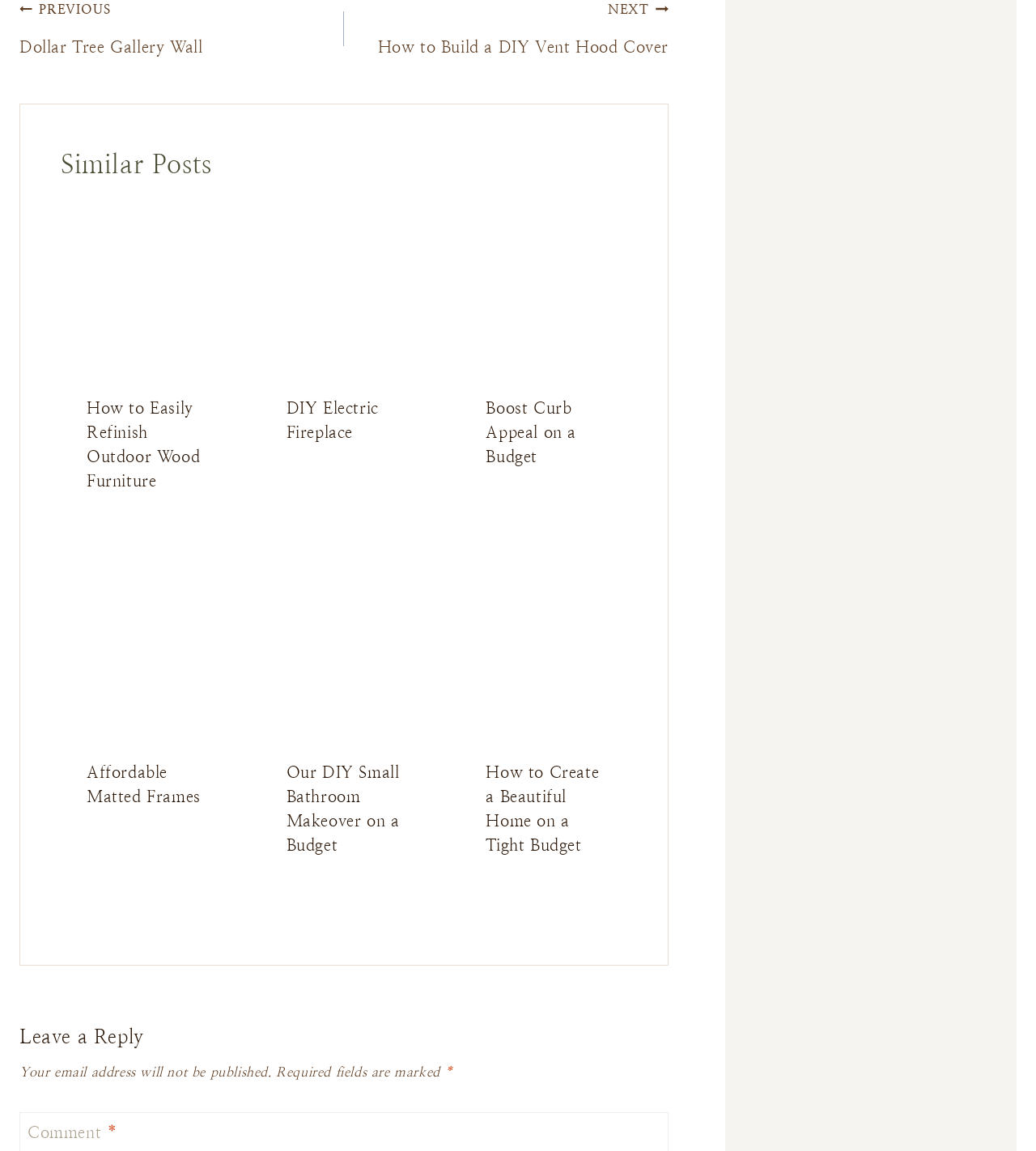What is the purpose of the section at the bottom of the webpage?
Based on the image, give a one-word or short phrase answer.

Leave a reply